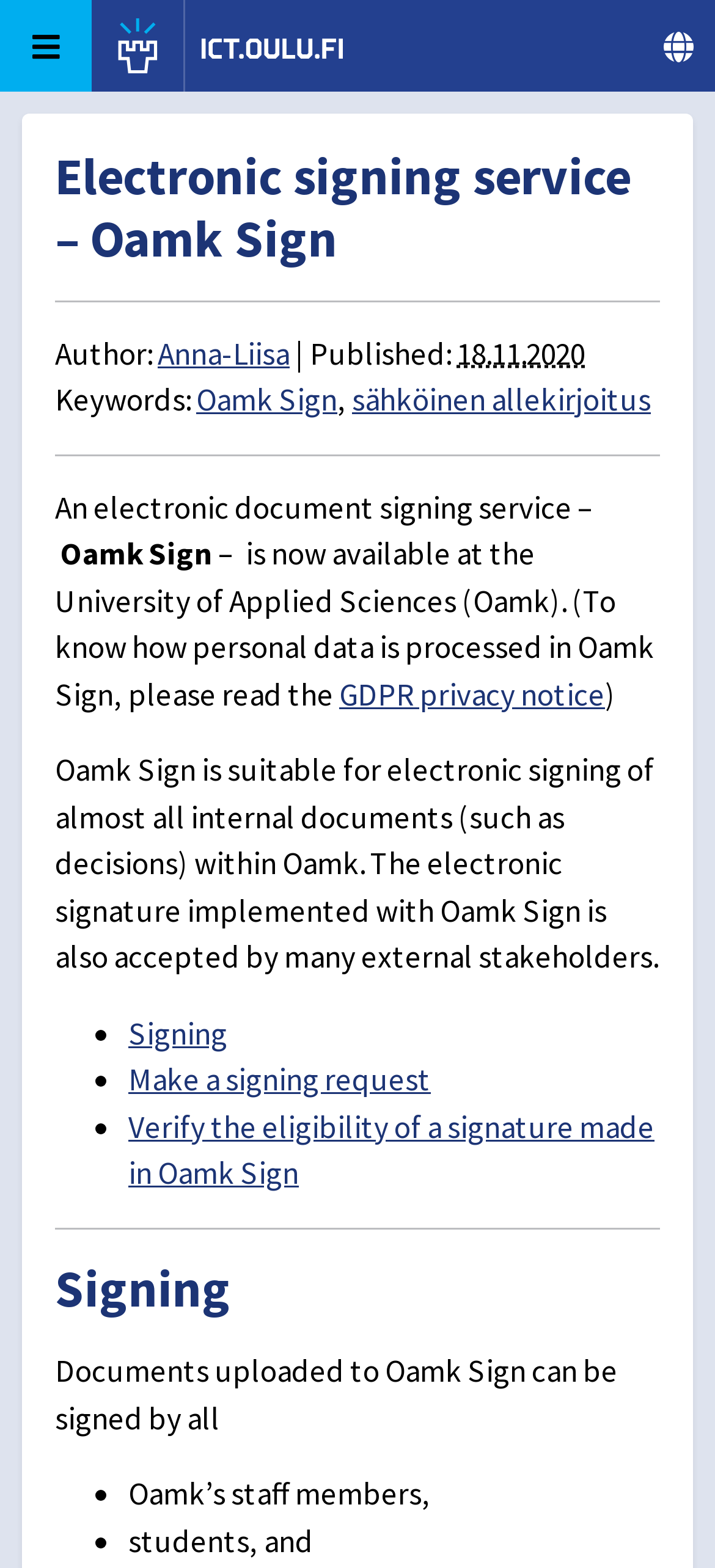What can be verified in Oamk Sign?
Using the image, answer in one word or phrase.

Eligibility of a signature